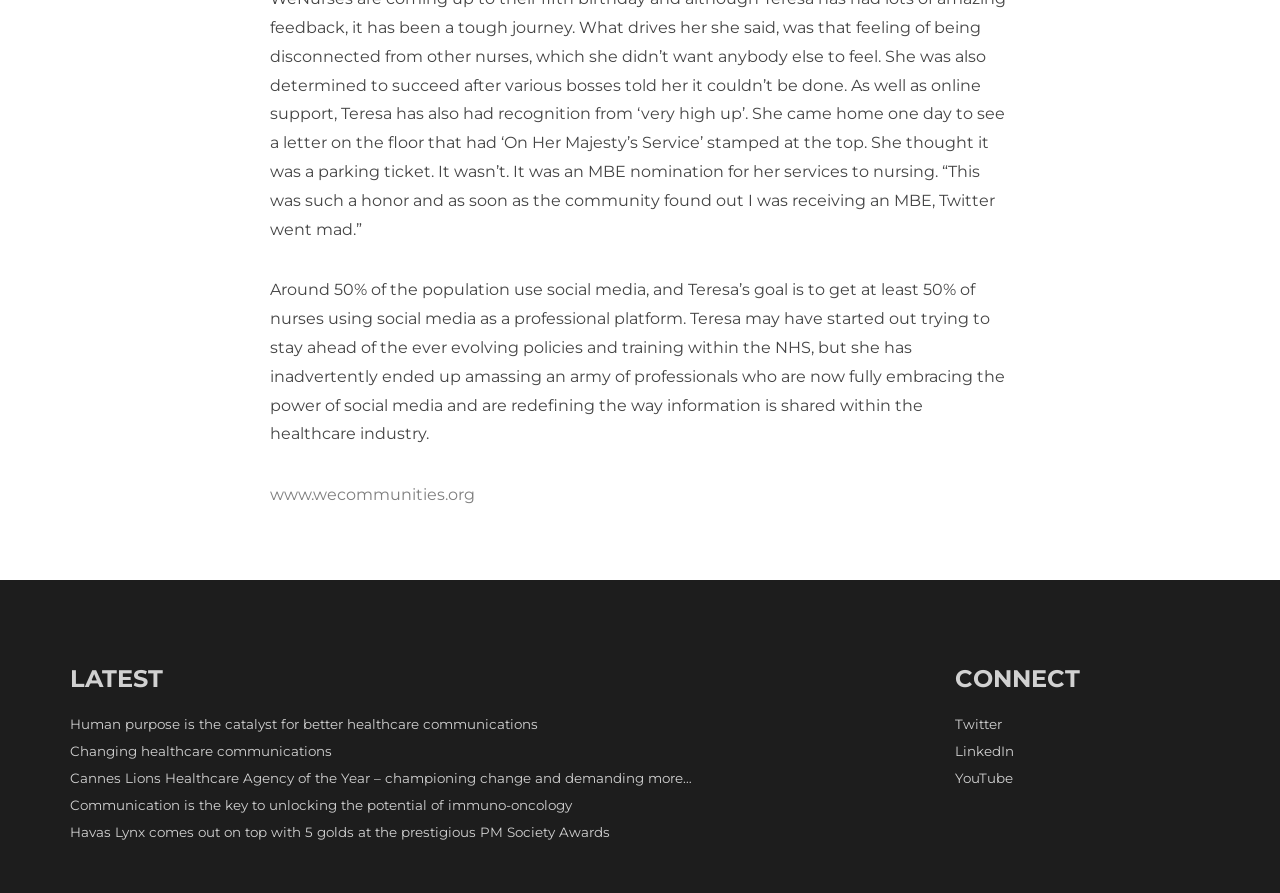Please locate the bounding box coordinates of the element's region that needs to be clicked to follow the instruction: "Read about Teresa's goal". The bounding box coordinates should be provided as four float numbers between 0 and 1, i.e., [left, top, right, bottom].

[0.211, 0.314, 0.785, 0.497]